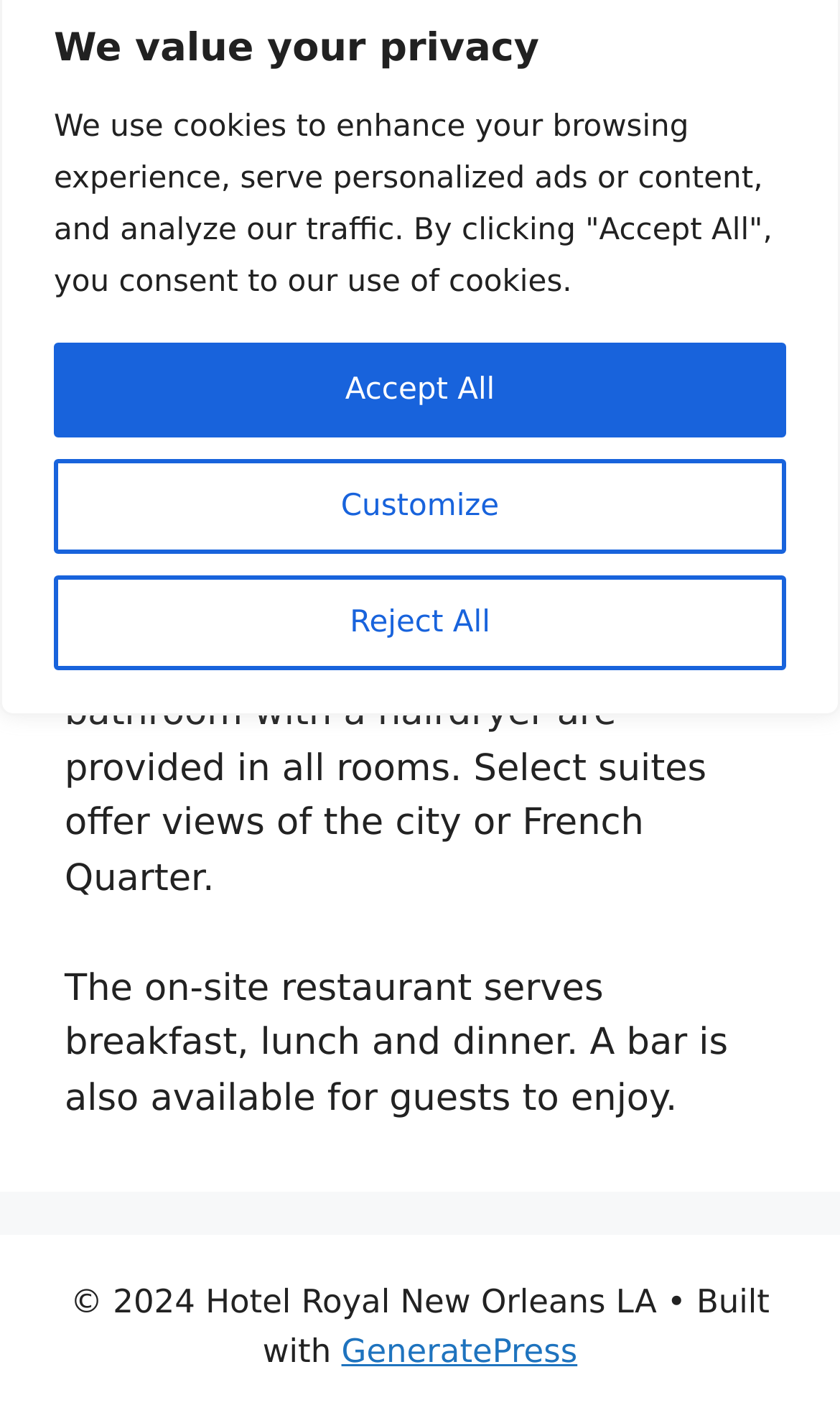From the screenshot, find the bounding box of the UI element matching this description: "Accept All". Supply the bounding box coordinates in the form [left, top, right, bottom], each a float between 0 and 1.

[0.064, 0.242, 0.936, 0.309]